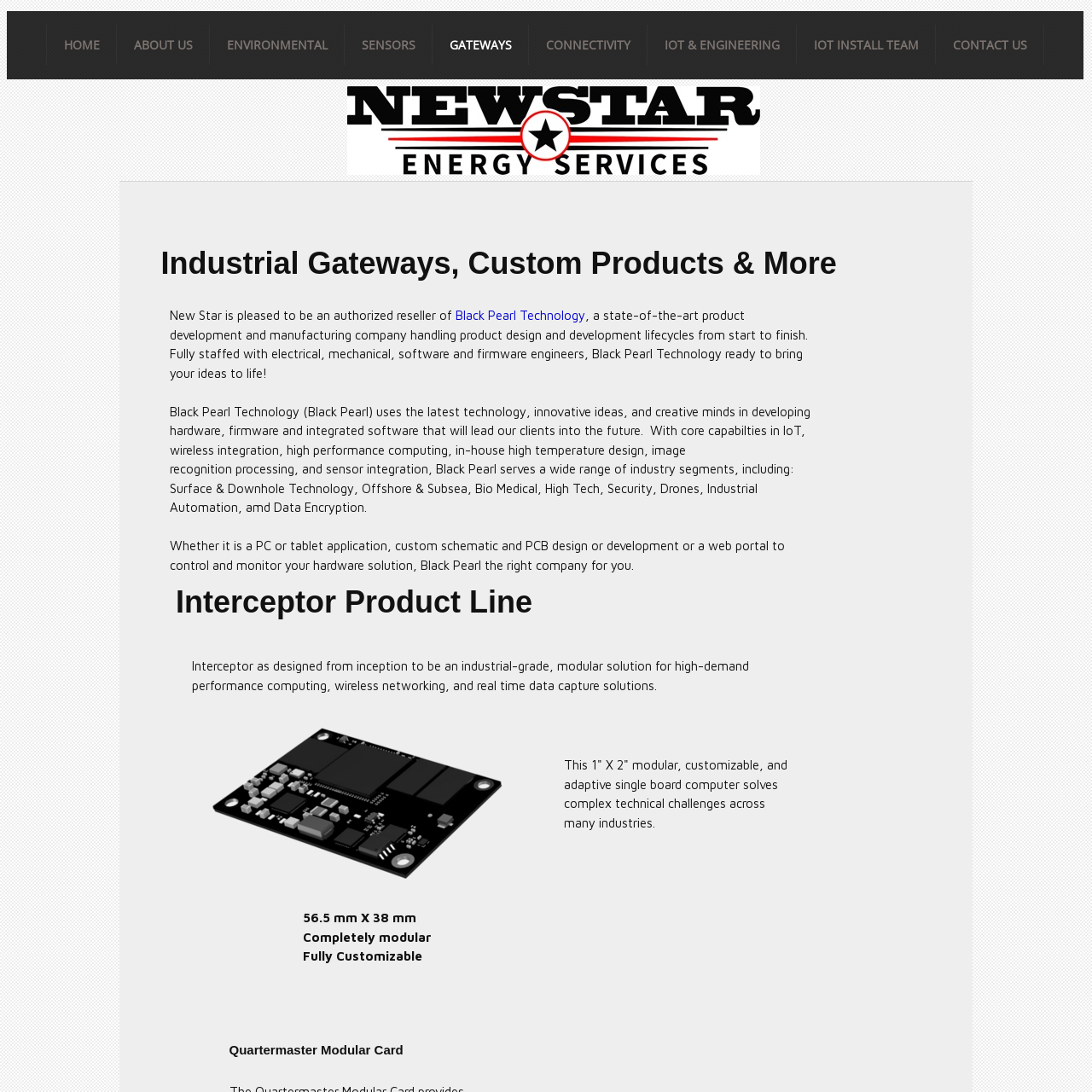What is the name of the single board computer product line?
Look at the image and respond with a one-word or short-phrase answer.

Interceptor Product Line